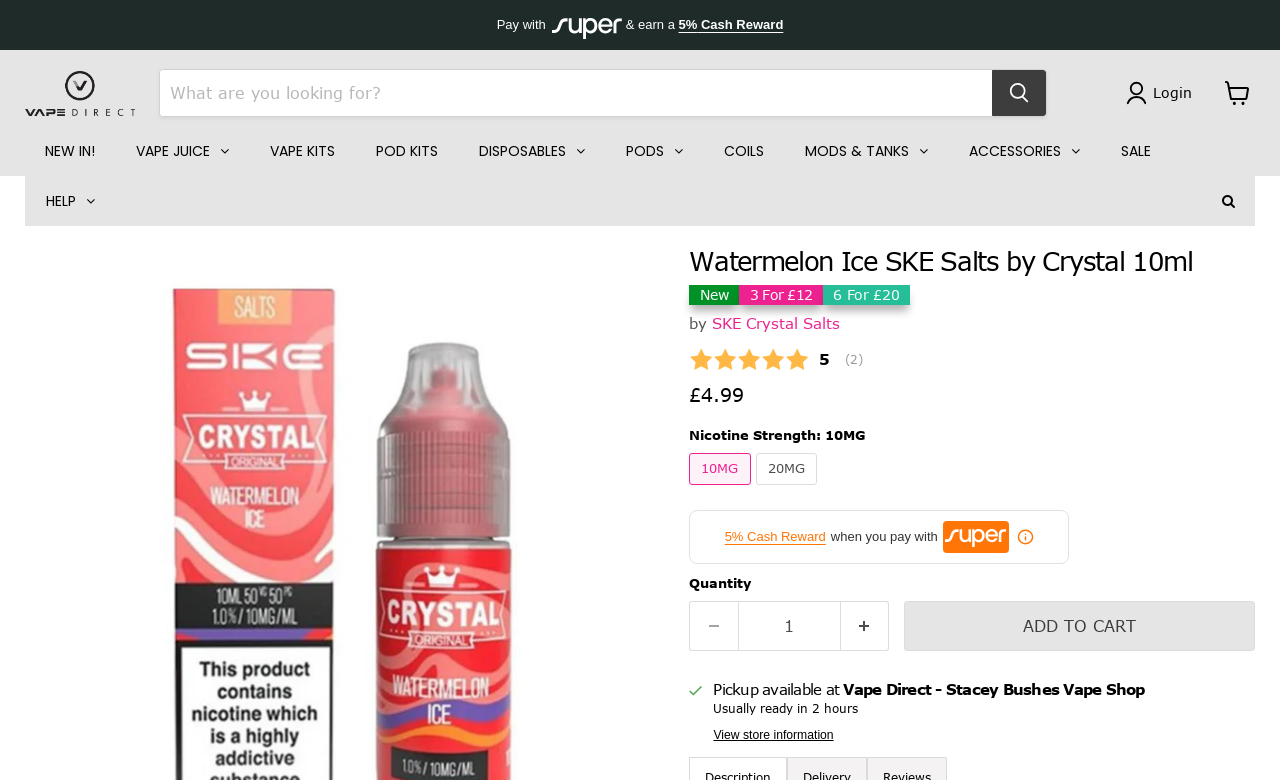Provide an in-depth caption for the elements present on the webpage.

This webpage is about a product called Watermelon Ice SKE Salts by Crystal 10ml, a vape juice product. At the top of the page, there is a navigation menu with links to "SHOP OUR RANGE", "NEW IN!", "VAPE JUICE", and other categories. Below the navigation menu, there is a search bar where users can search for products.

On the left side of the page, there is a breadcrumb navigation menu showing the current page's location, with links to "Home" and the product category. Next to the breadcrumb menu, there is a heading with the product name, "Watermelon Ice SKE Salts by Crystal 10ml".

Below the product name, there are several sections of information. The first section displays the product's price, "£4.99", and a notification that the product is new and has a special offer, "3 For £12" and "6 For £20". There is also a rating system where users can submit their ratings, with options to choose from 1 to 5 stars.

The next section displays the product's details, including the nicotine strength, which is 10MG, and a quantity selector where users can choose the number of products to add to their cart. There is also a "5% Cash Reward" button and a notification that users can earn a cash reward when they pay with a specific payment method.

At the bottom of the page, there is a section about pickup availability at a vape shop, with information about the shop's location and the usual preparation time for orders. There is also a button to view more information about the shop.

Throughout the page, there are several buttons and links to perform various actions, such as adding to cart, searching for products, and viewing more information about the product or the shop.